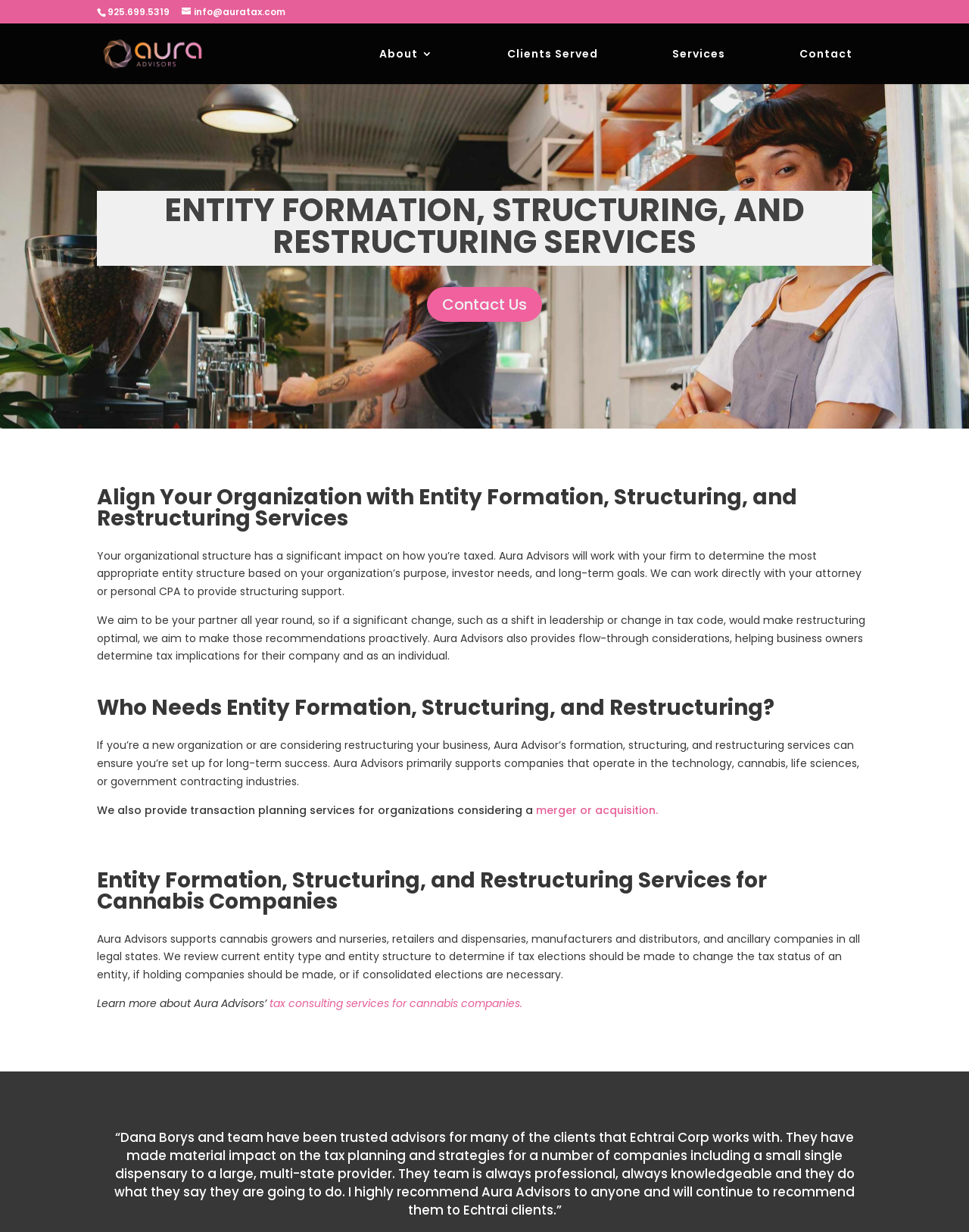Locate the bounding box of the UI element based on this description: "Clients Served". Provide four float numbers between 0 and 1 as [left, top, right, bottom].

[0.523, 0.039, 0.617, 0.068]